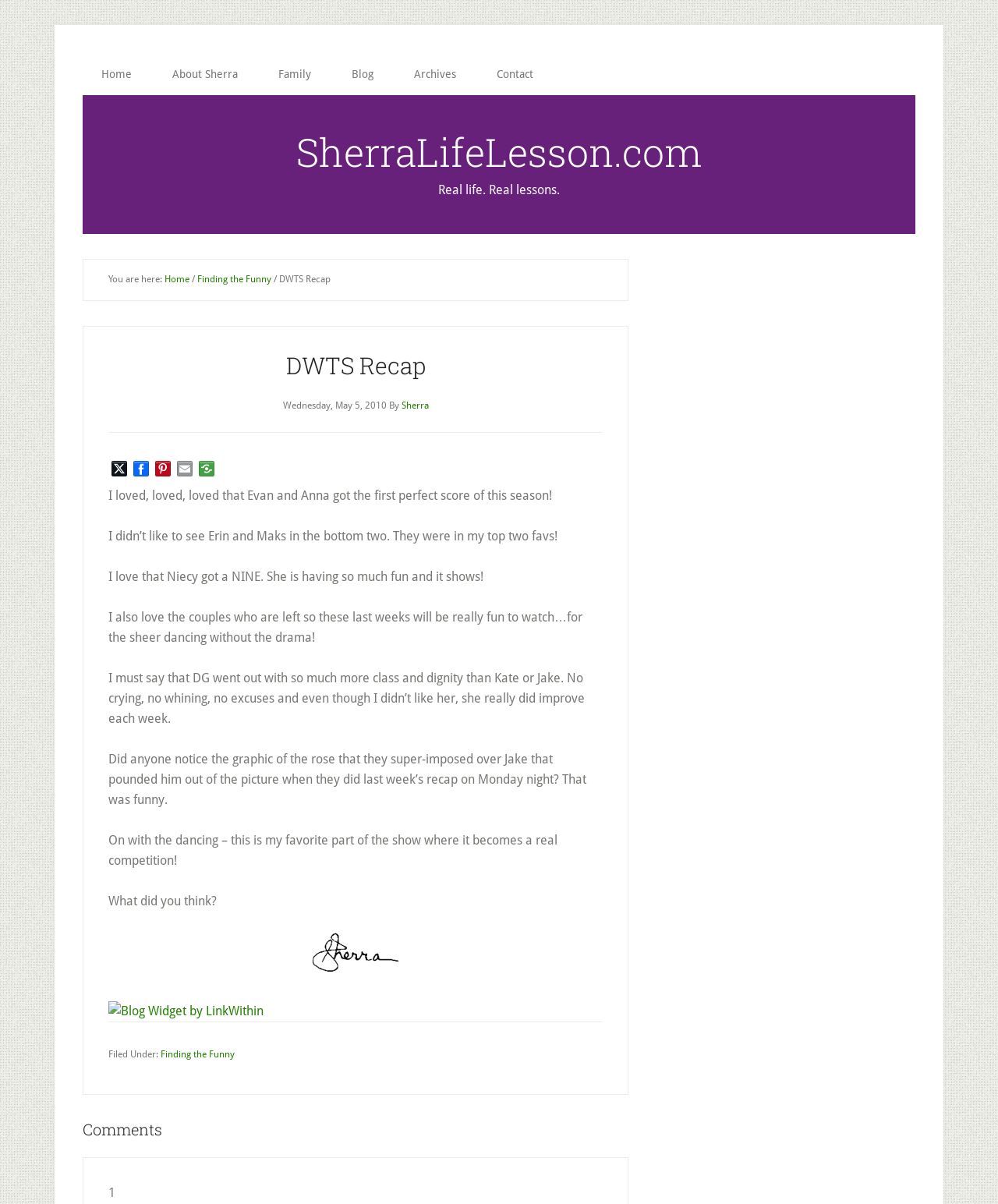Pinpoint the bounding box coordinates of the element to be clicked to execute the instruction: "Click on 'Home'".

[0.083, 0.044, 0.151, 0.079]